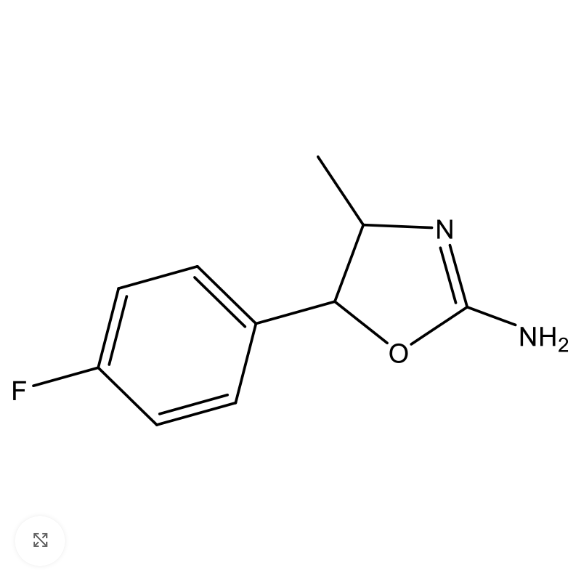What is attached to the phenyl ring in 4F-MAR Freebase?
Deliver a detailed and extensive answer to the question.

According to the caption, the chemical structure of 4F-MAR Freebase features a fluorine atom (F) attached to a phenyl ring, which is a key component of its molecular arrangement.